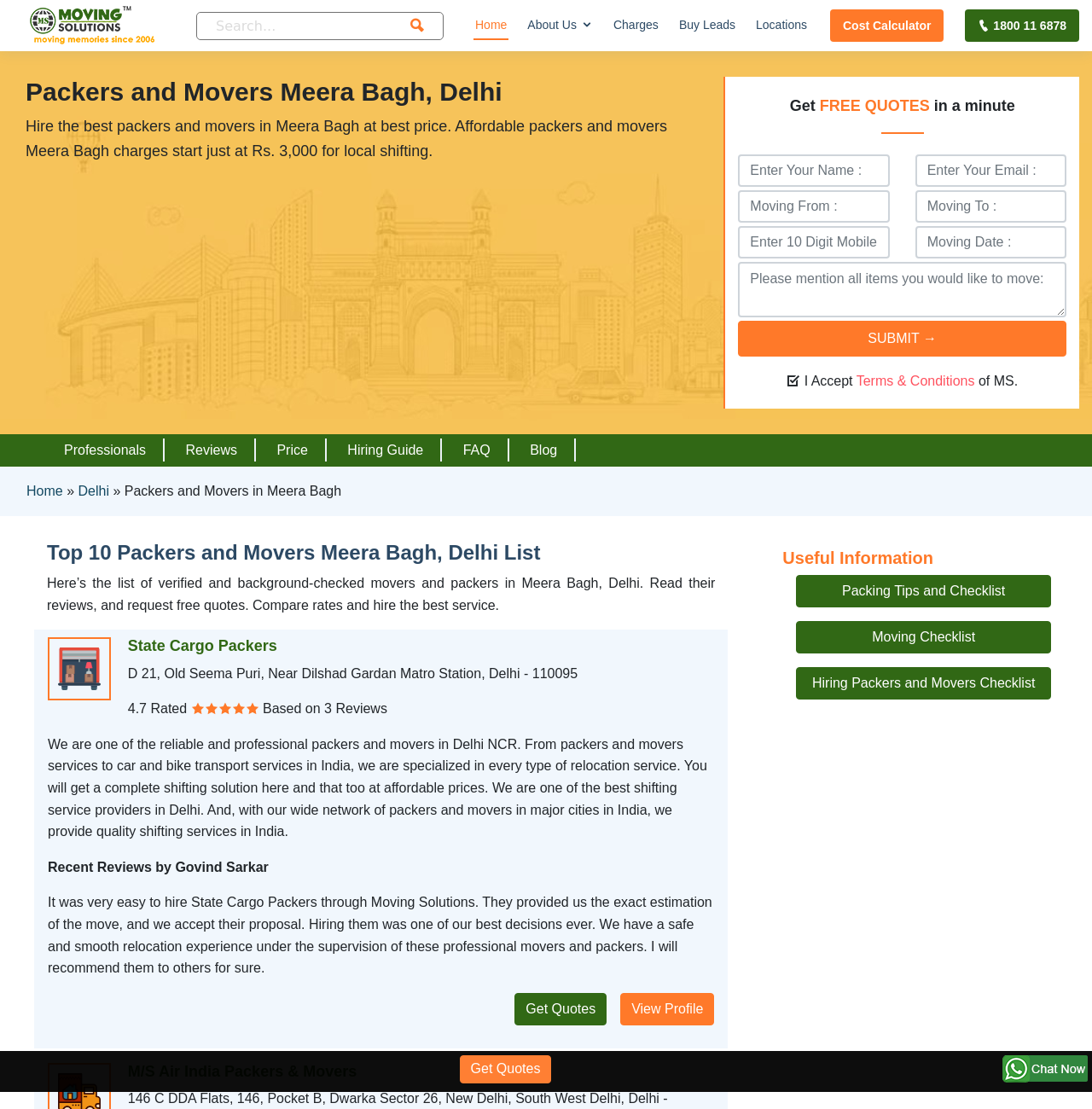Provide a one-word or brief phrase answer to the question:
How many packers and movers are listed on this webpage?

At least 2